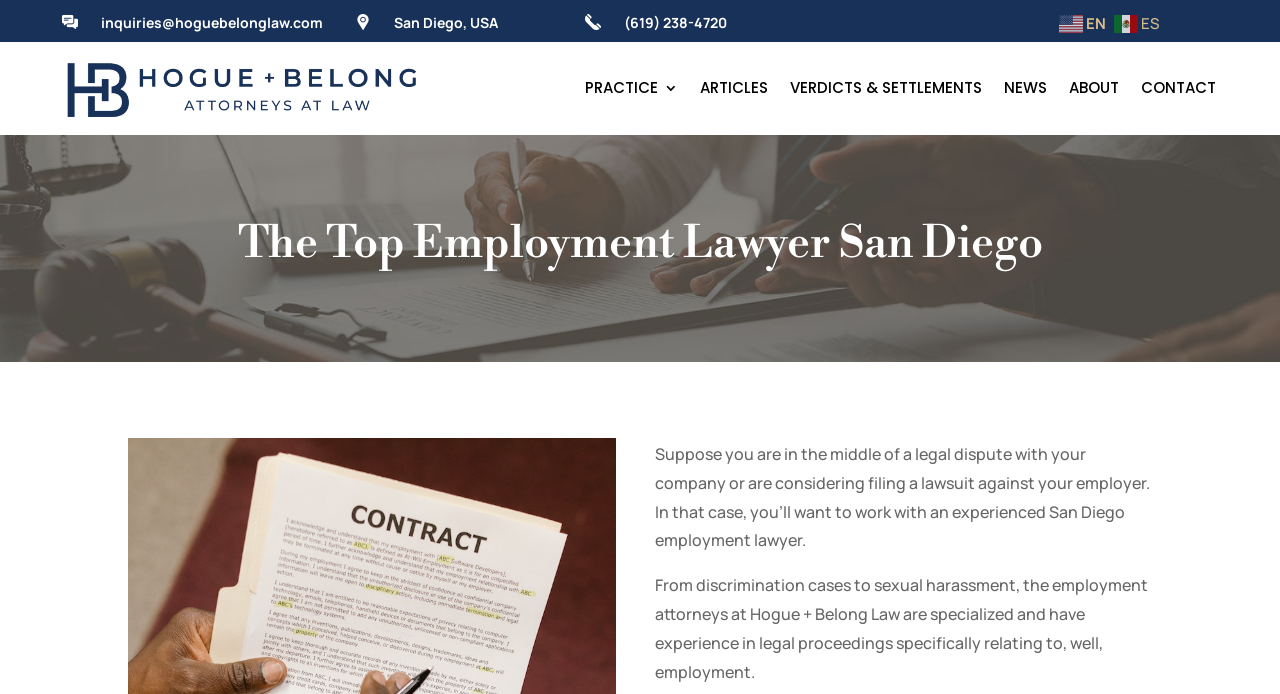Identify the bounding box coordinates of the clickable region necessary to fulfill the following instruction: "Send an email to inquiries". The bounding box coordinates should be four float numbers between 0 and 1, i.e., [left, top, right, bottom].

[0.079, 0.019, 0.252, 0.046]